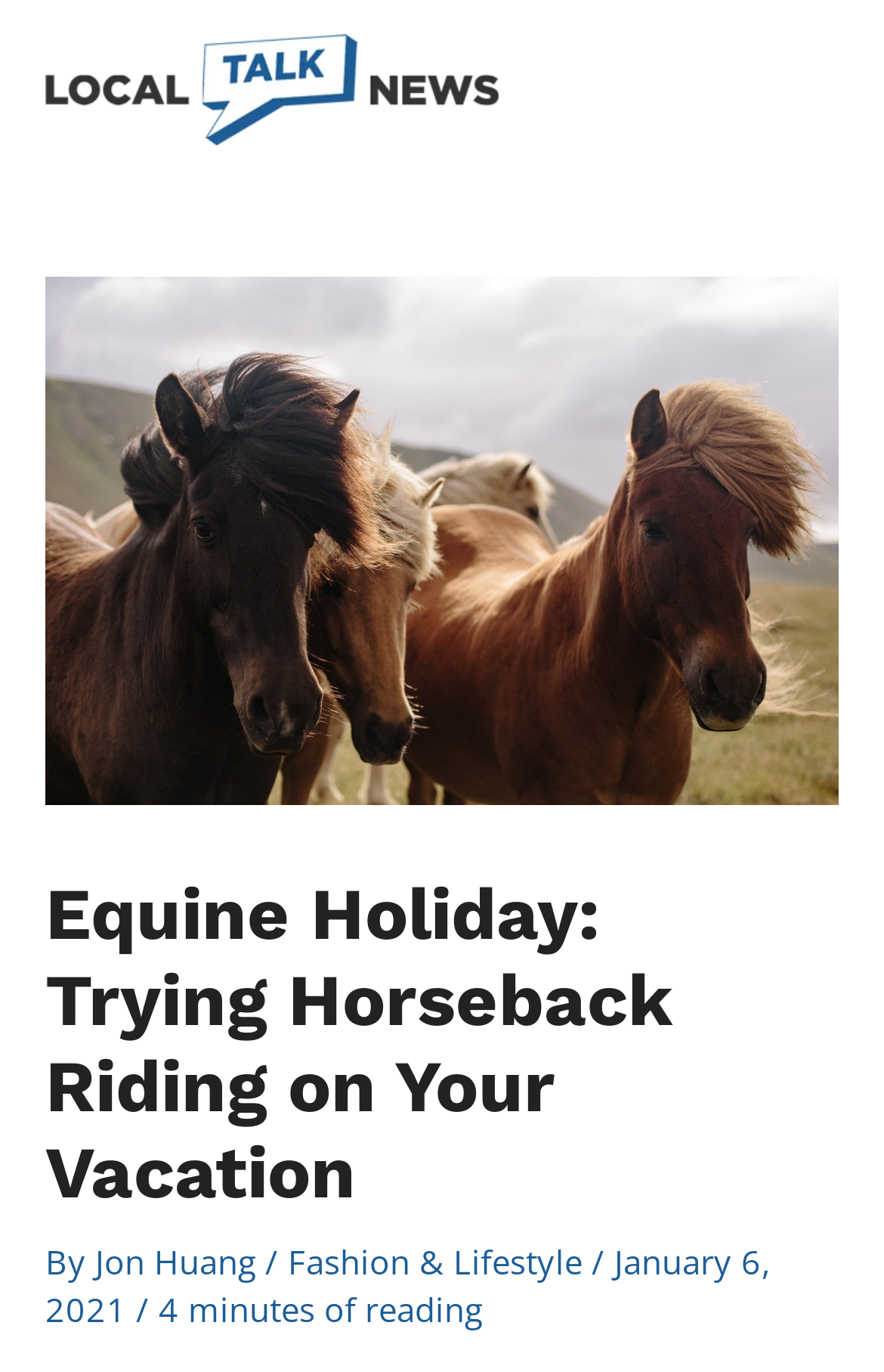Kindly respond to the following question with a single word or a brief phrase: 
What is the subject of the image at the top of the page?

horses on a field